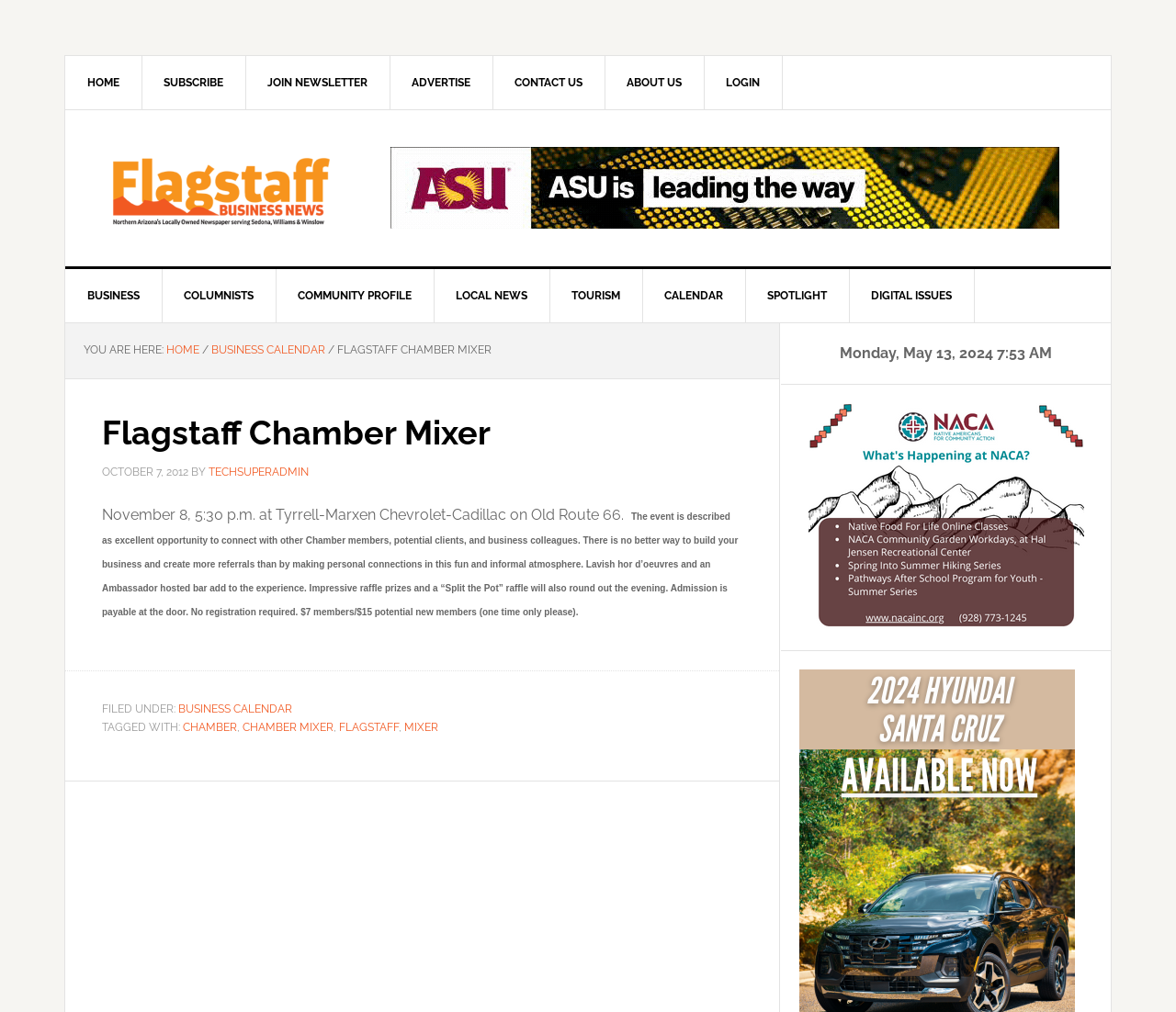Please provide a comprehensive response to the question below by analyzing the image: 
What is the location of the Flagstaff Chamber Mixer event?

I found the answer by looking at the article section of the webpage, where it says 'November 8, 5:30 p.m. at Tyrrell-Marxen Chevrolet-Cadillac on Old Route 66.'